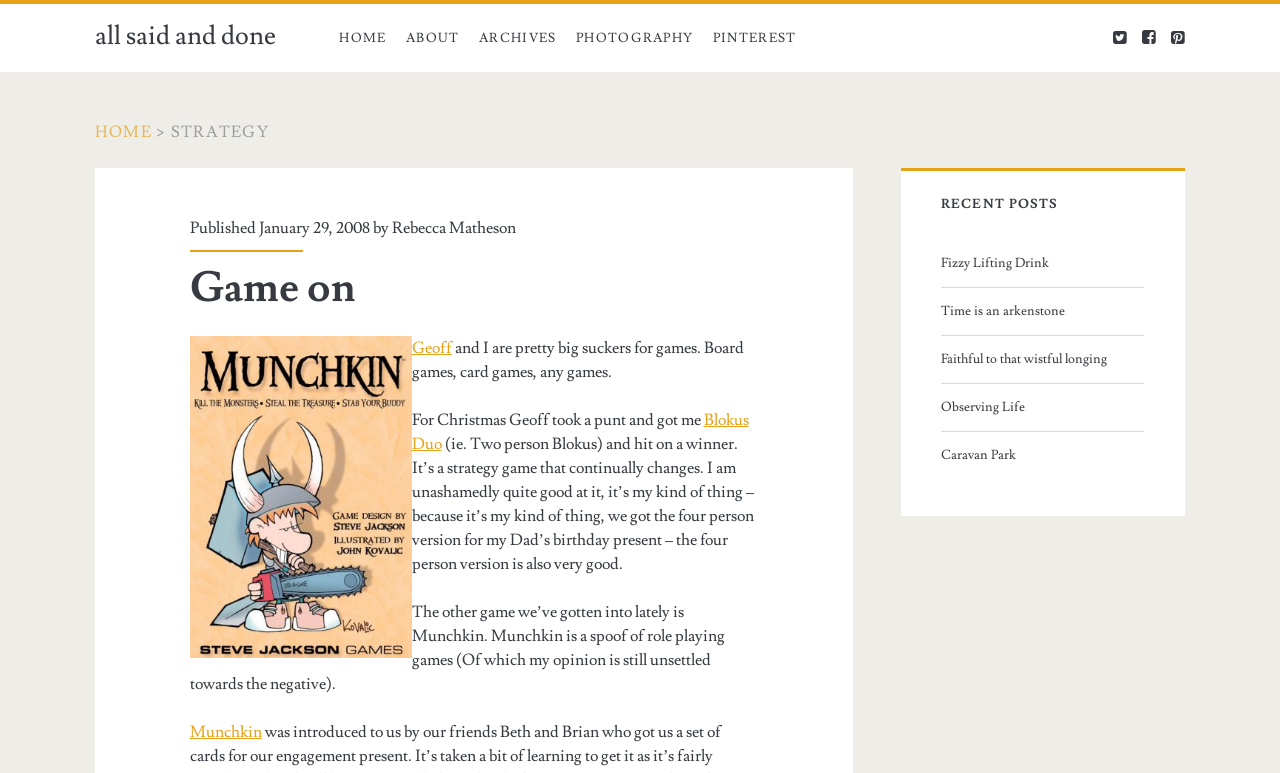Provide a short answer to the following question with just one word or phrase: How many links are in the menu bar?

5